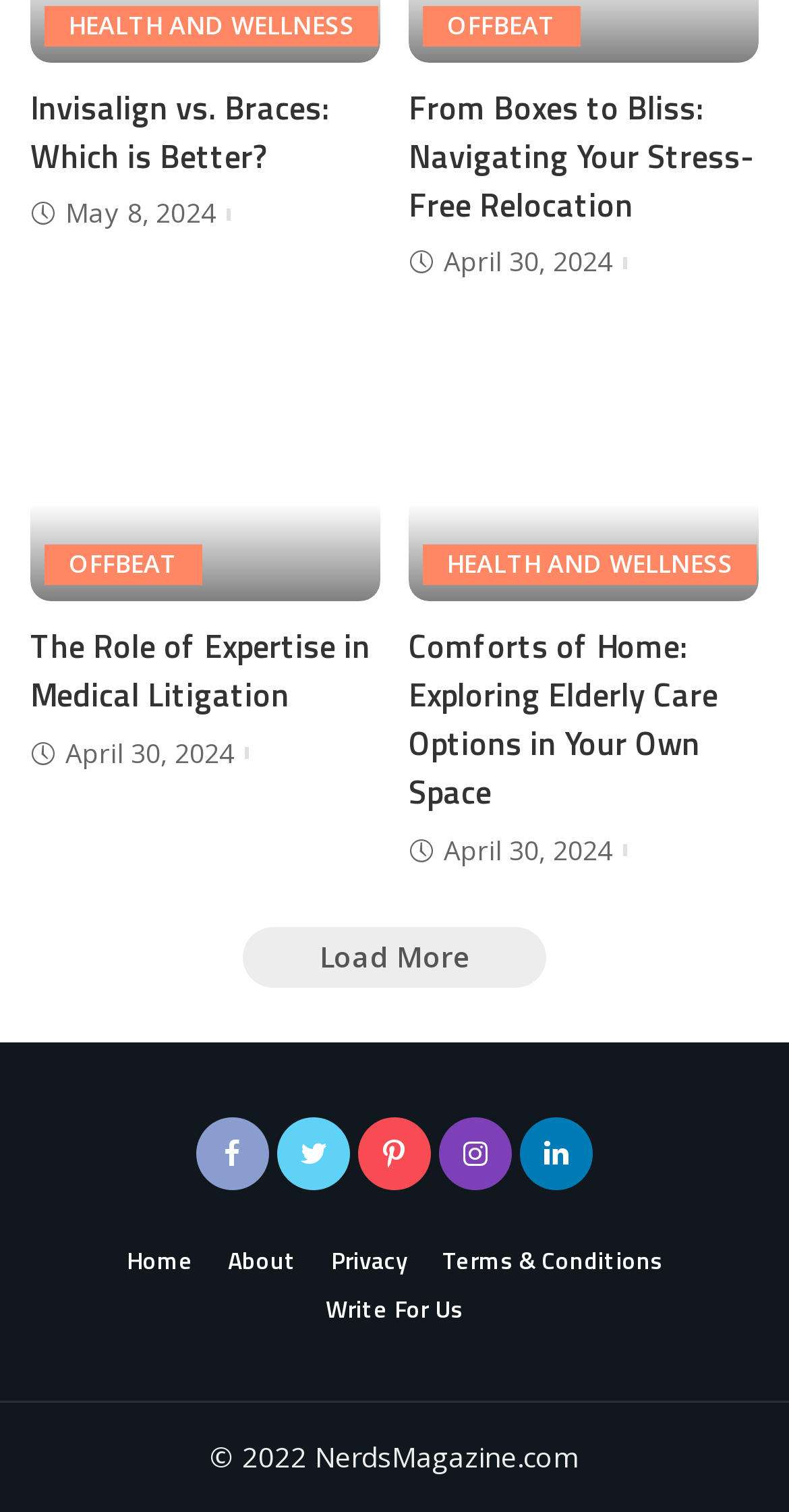Find the bounding box coordinates of the element you need to click on to perform this action: 'Click on 'HEALTH AND WELLNESS''. The coordinates should be represented by four float values between 0 and 1, in the format [left, top, right, bottom].

[0.056, 0.003, 0.48, 0.03]